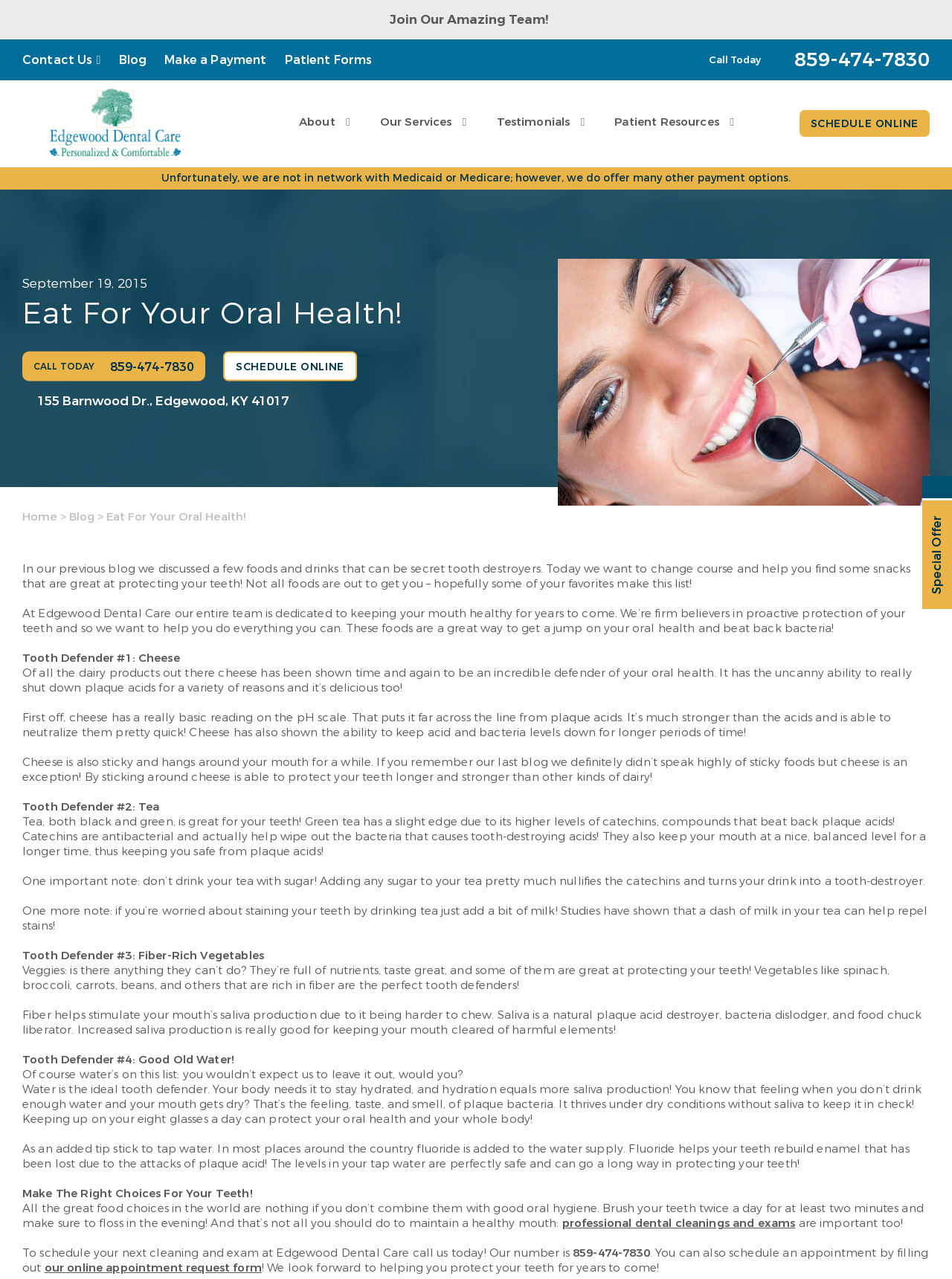Identify the bounding box for the UI element described as: "859-474-7830". Ensure the coordinates are four float numbers between 0 and 1, formatted as [left, top, right, bottom].

[0.602, 0.974, 0.683, 0.985]